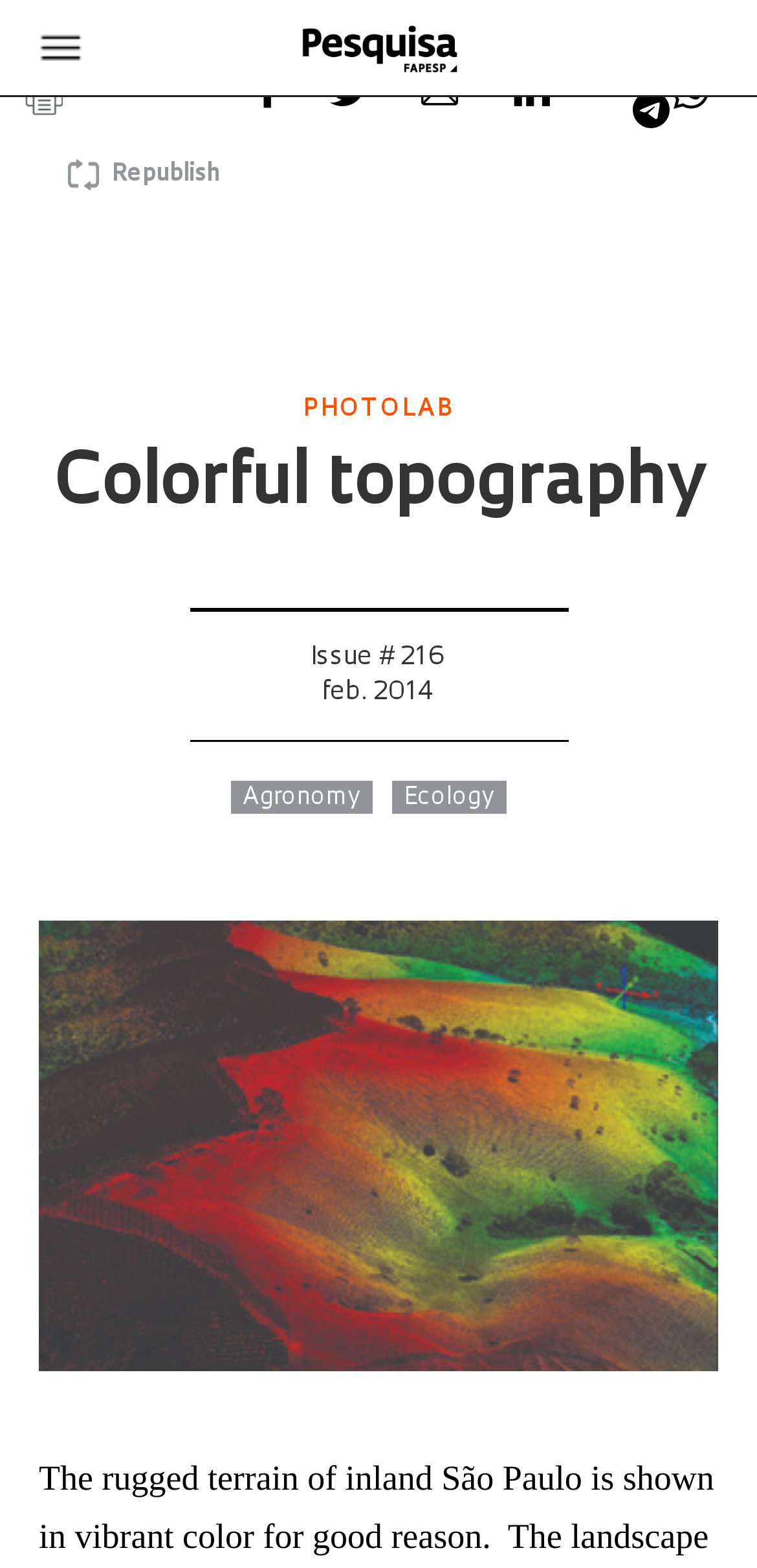Look at the image and write a detailed answer to the question: 
How many social media sharing options are available?

I counted the number of social media sharing options by looking at the links and images with text such as 'Share on Facebook', 'Tweet about this on Twitter', 'Email this to someone', 'Share on LinkedIn', and 'Share on Whatsapp'.